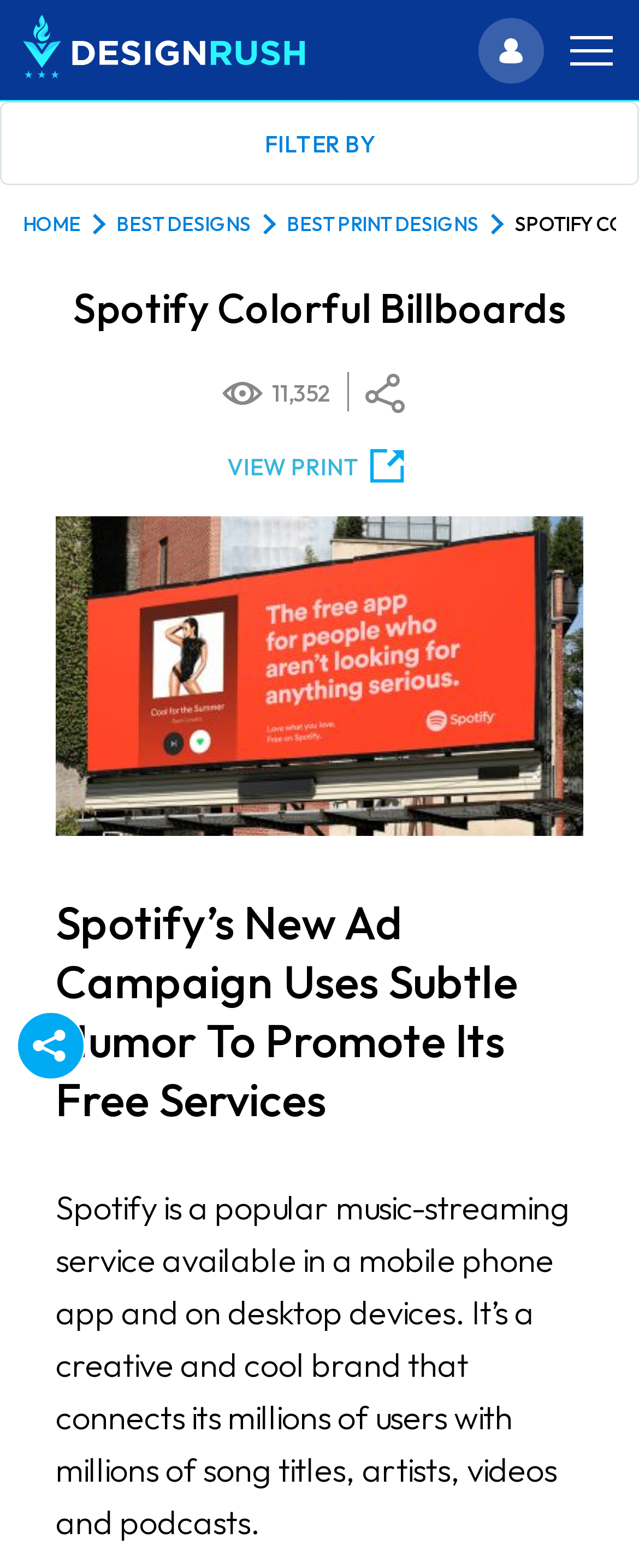Using the element description alt="DesignRush", predict the bounding box coordinates for the UI element. Provide the coordinates in (top-left x, top-left y, bottom-right x, bottom-right y) format with values ranging from 0 to 1.

[0.036, 0.009, 0.477, 0.03]